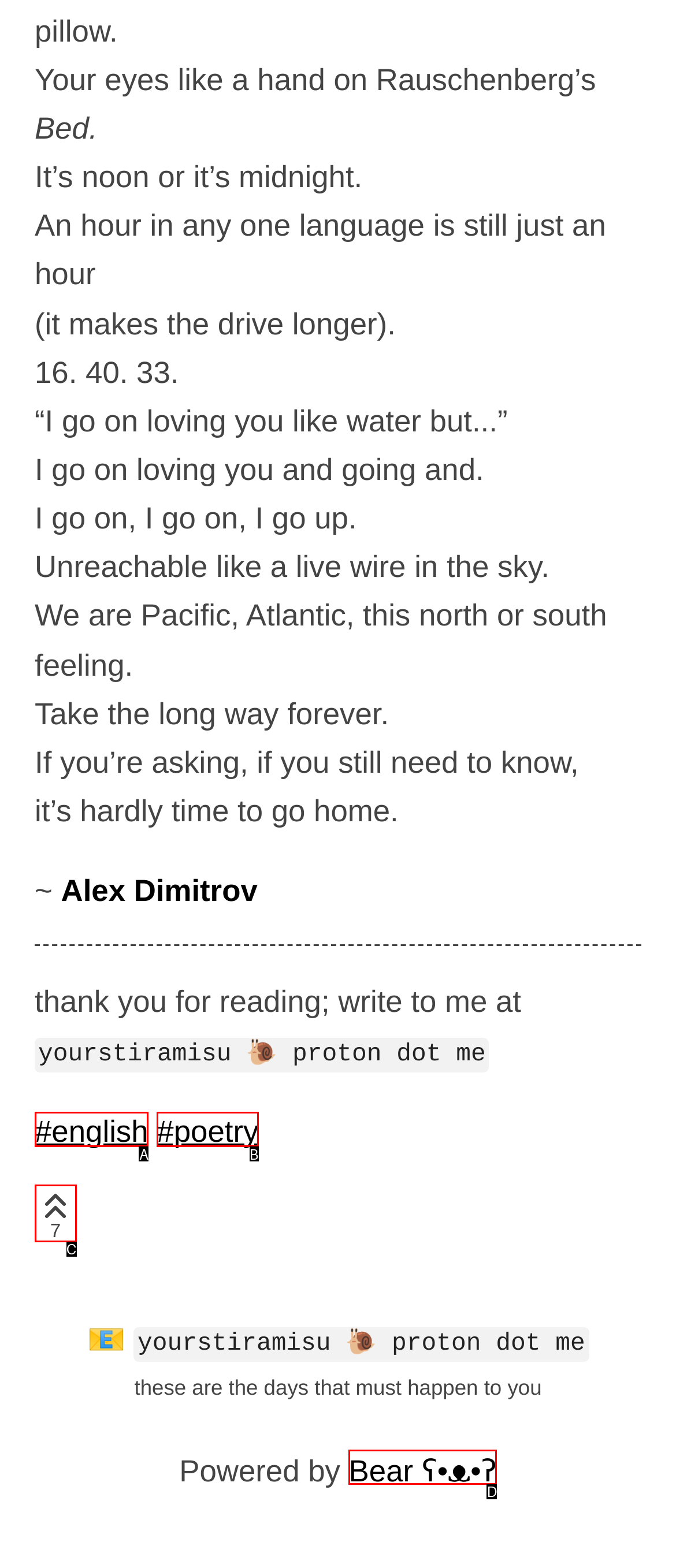Based on the description: World War II Battles, select the HTML element that best fits. Reply with the letter of the correct choice from the options given.

None